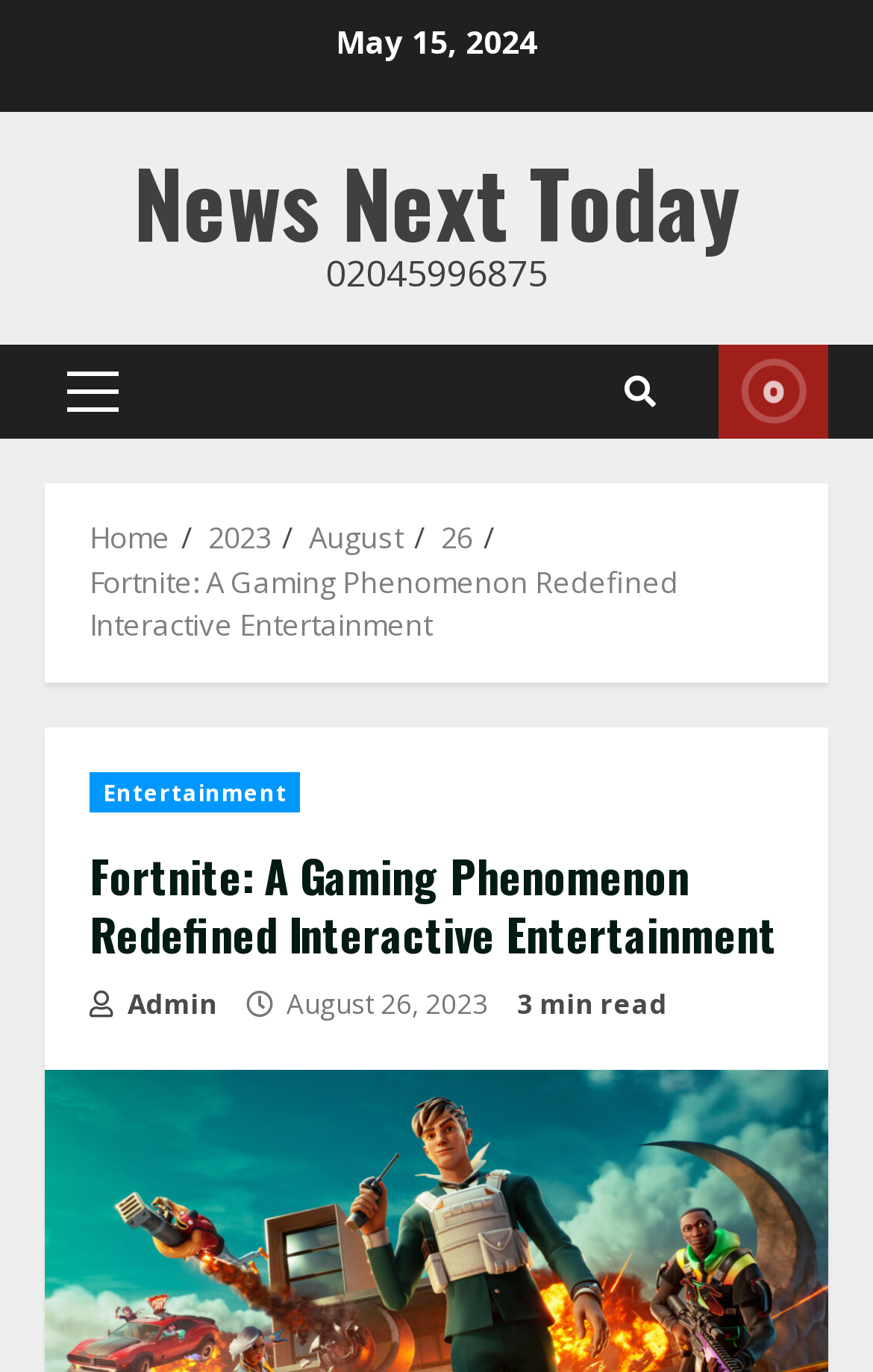Please look at the image and answer the question with a detailed explanation: What is the phone number on the webpage?

I found the phone number by searching for a static text element that contains a sequence of numbers, which led me to the element '02045996875'.